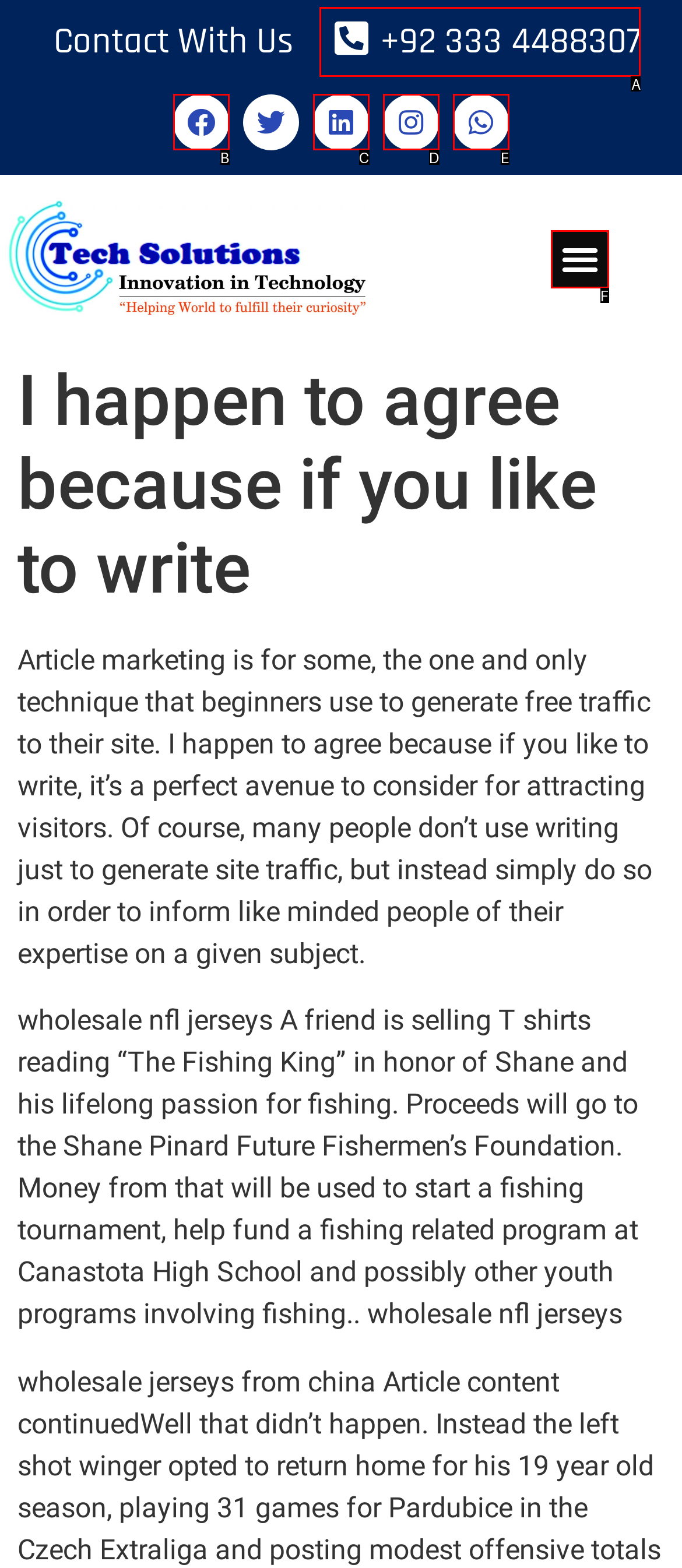Determine the HTML element that best aligns with the description: +92 333 4488307
Answer with the appropriate letter from the listed options.

A